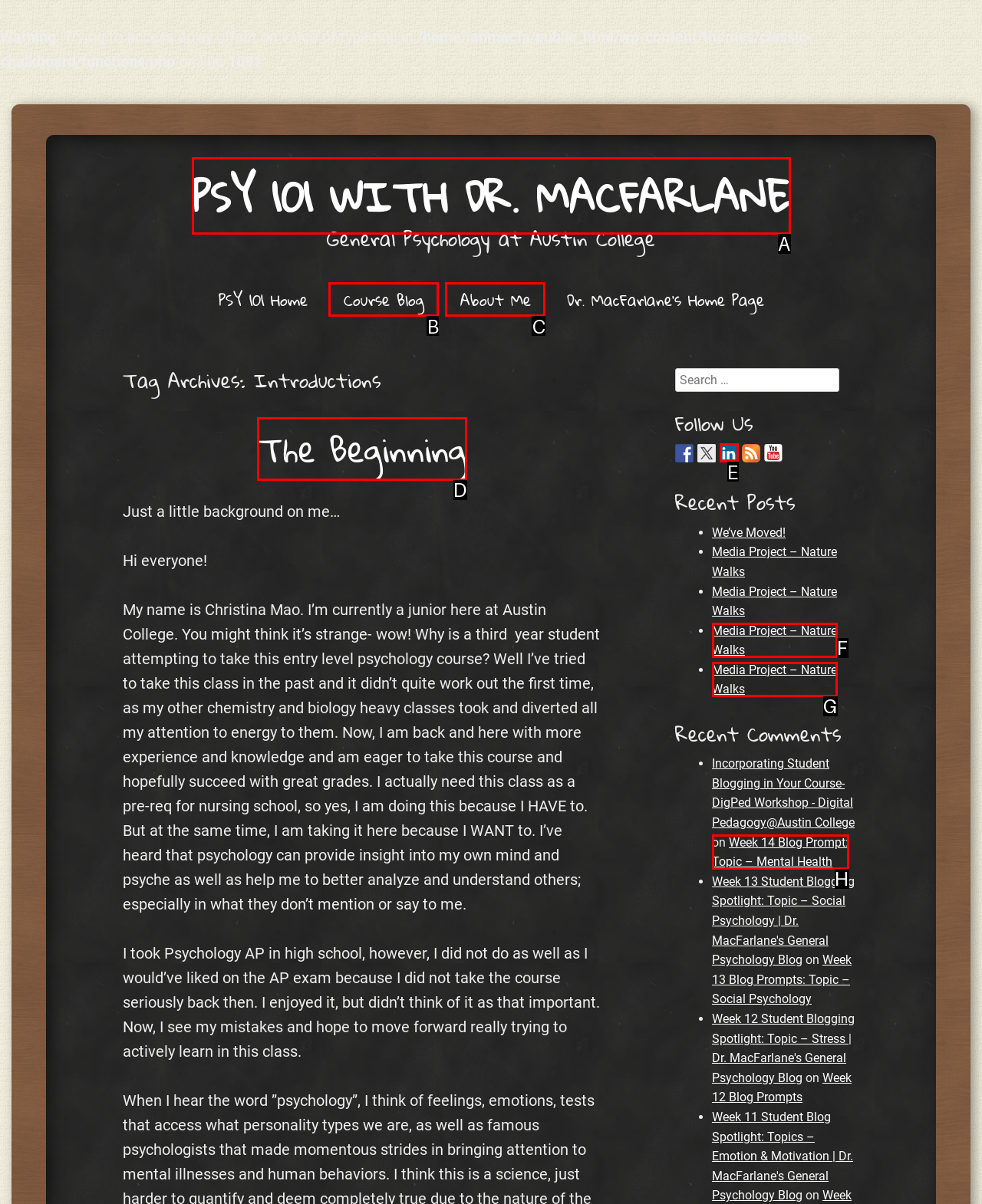Choose the letter of the element that should be clicked to complete the task: Read the 'The Beginning' post
Answer with the letter from the possible choices.

D